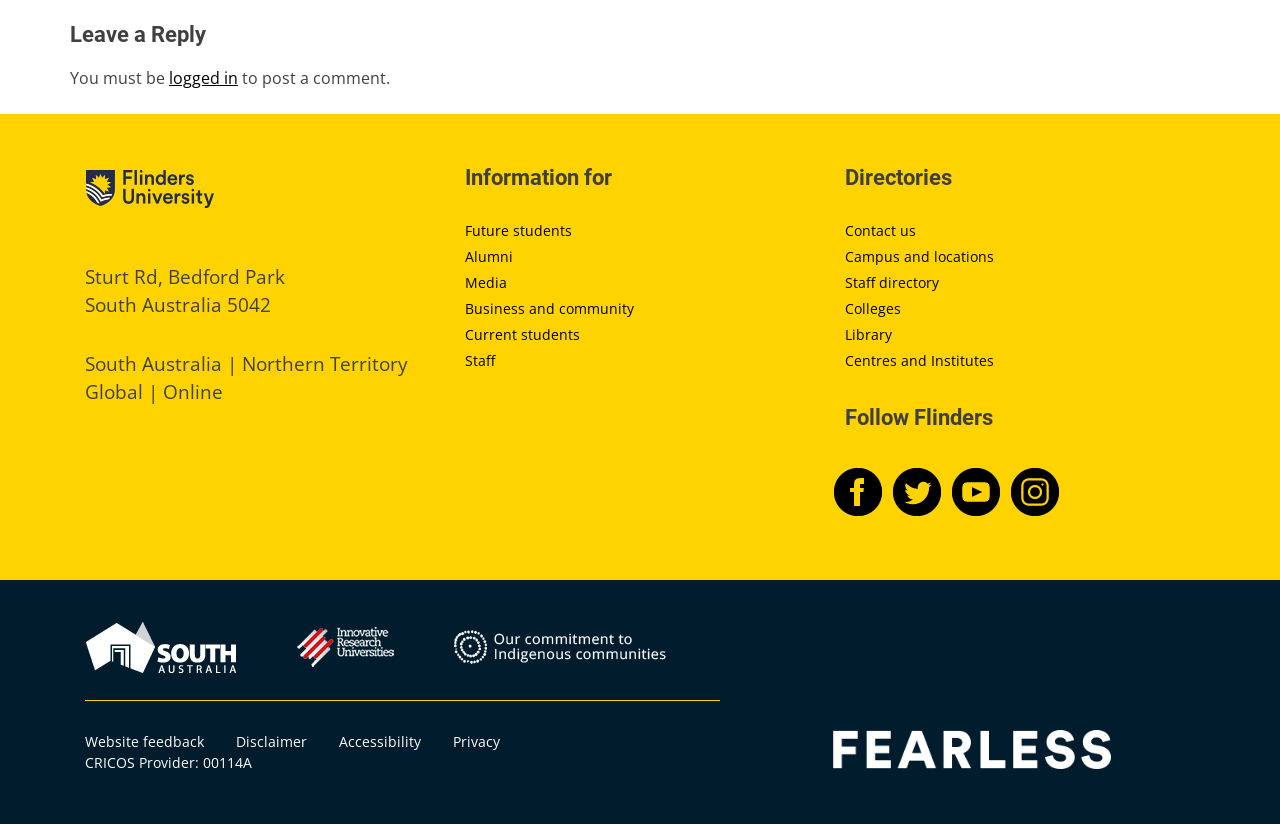What is the CRICOS provider number of the university?
Refer to the image and give a detailed answer to the query.

The CRICOS provider number of the university can be found by looking at the text at the bottom of the webpage, which states 'CRICOS Provider: 00114A'.